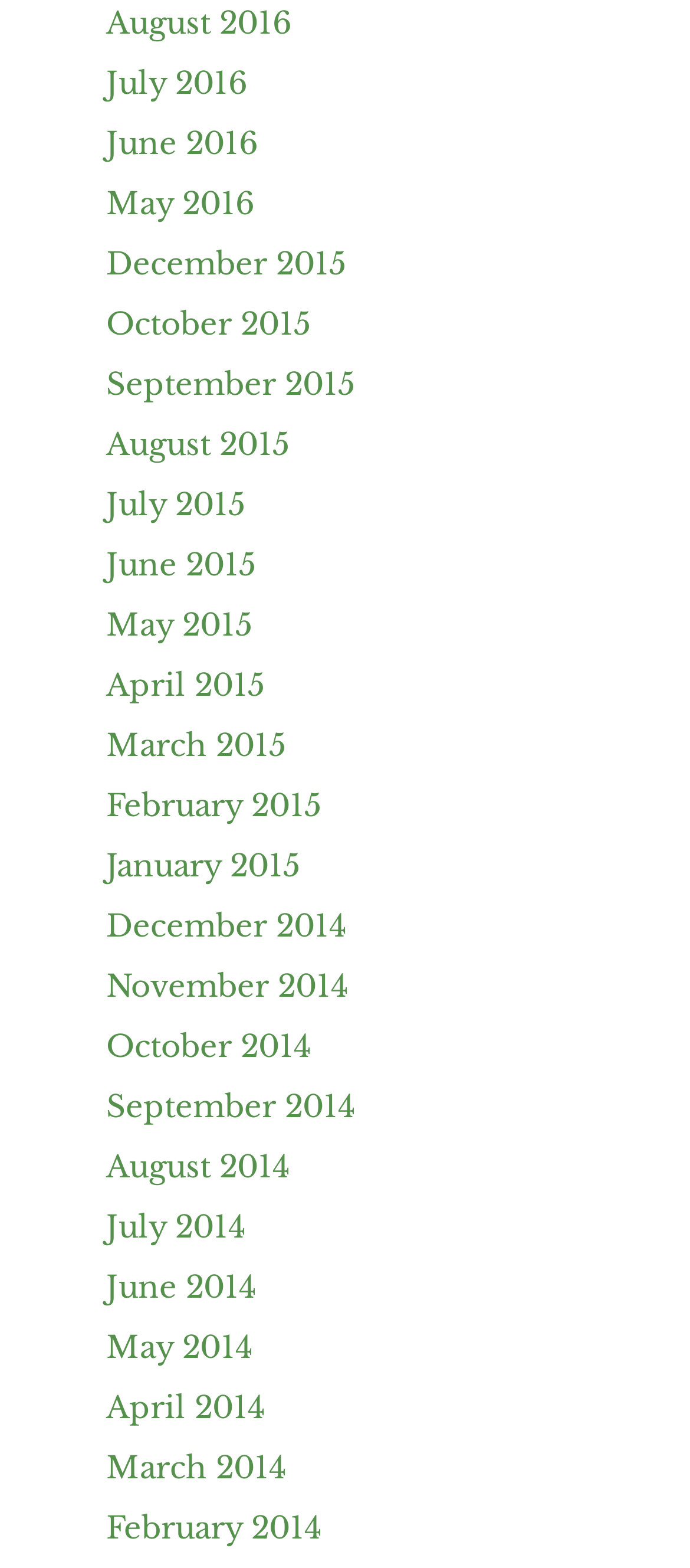What is the common format of the link text?
Refer to the image and respond with a one-word or short-phrase answer.

Month Year